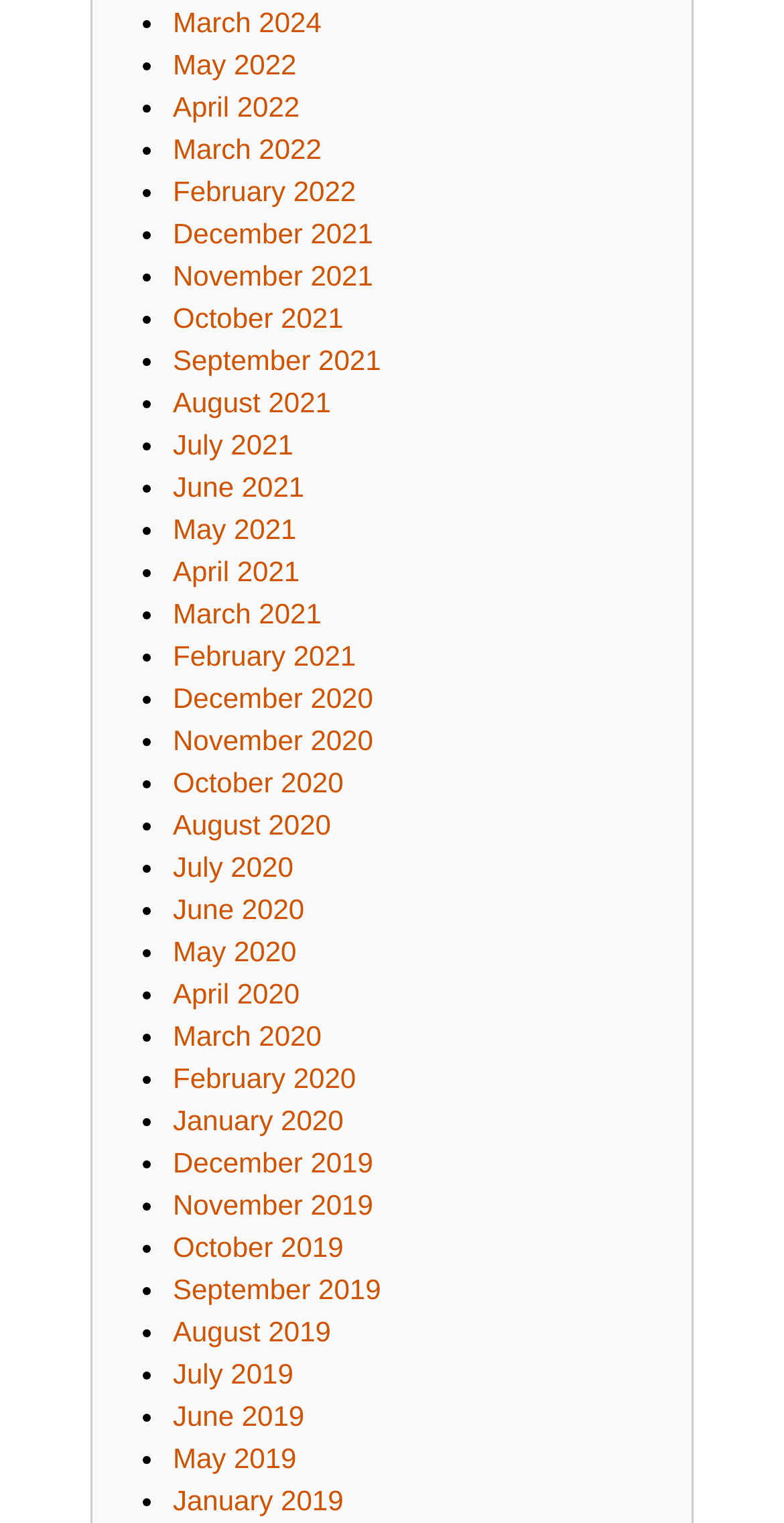Find the bounding box coordinates of the area to click in order to follow the instruction: "View May 2022".

[0.221, 0.032, 0.378, 0.053]